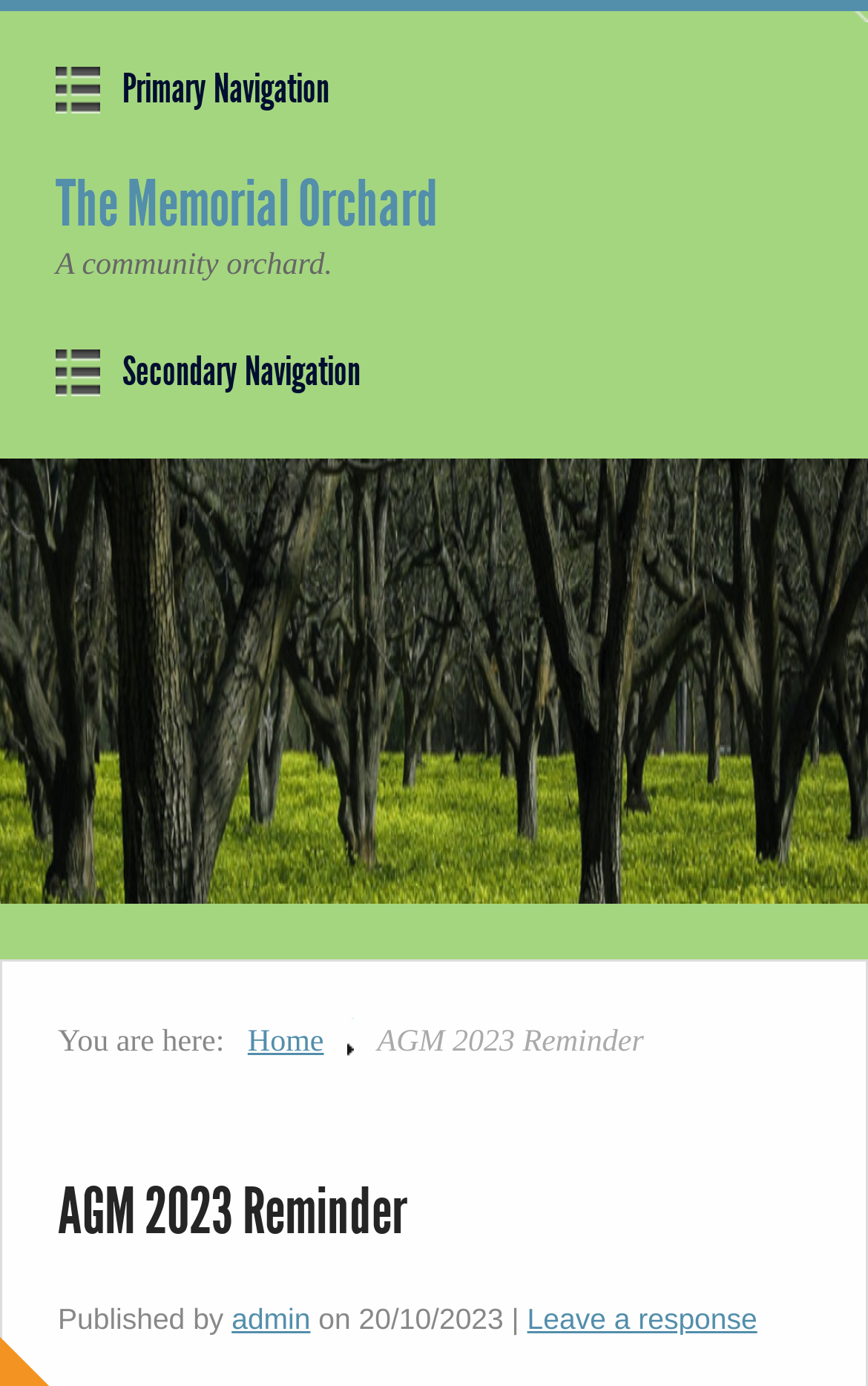Please answer the following question using a single word or phrase: 
What is the name of the community orchard?

The Memorial Orchard